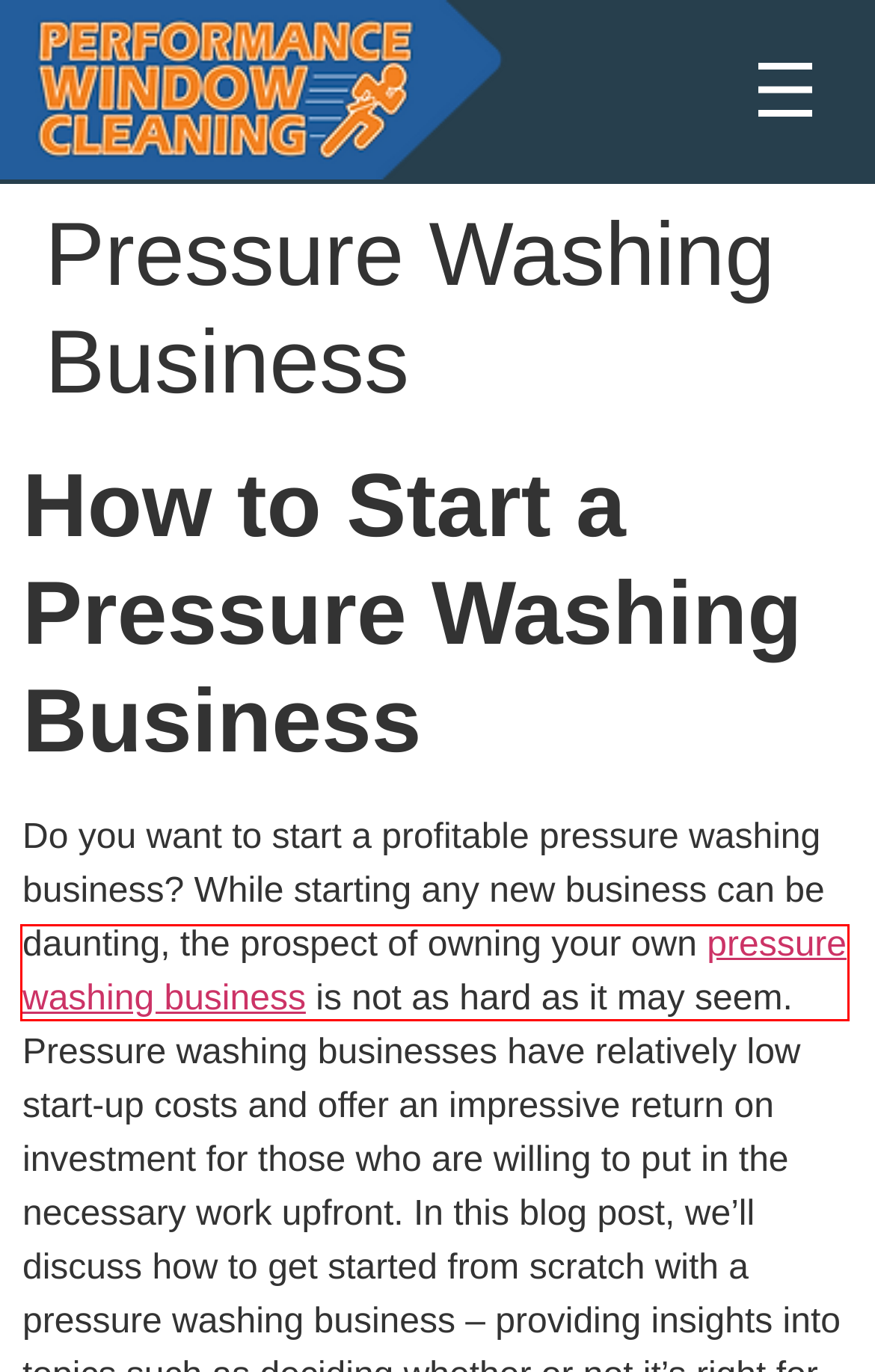You have received a screenshot of a webpage with a red bounding box indicating a UI element. Please determine the most fitting webpage description that matches the new webpage after clicking on the indicated element. The choices are:
A. pressure washing price Archives - Performance Window Cleaning
B. Burlington - Performance Window Cleaning
C. pressure washing near me Archives - Performance Window Cleaning
D. pressure washing contractor Archives - Performance Window Cleaning
E. best business for pressure washing Archives - Performance Window Cleaning
F. Home - Performance Window Cleaning
G. Commercial Window Cleaning Services - Performance Window Cleaning
H. Window Cleaning - Performance Window Cleaning

F